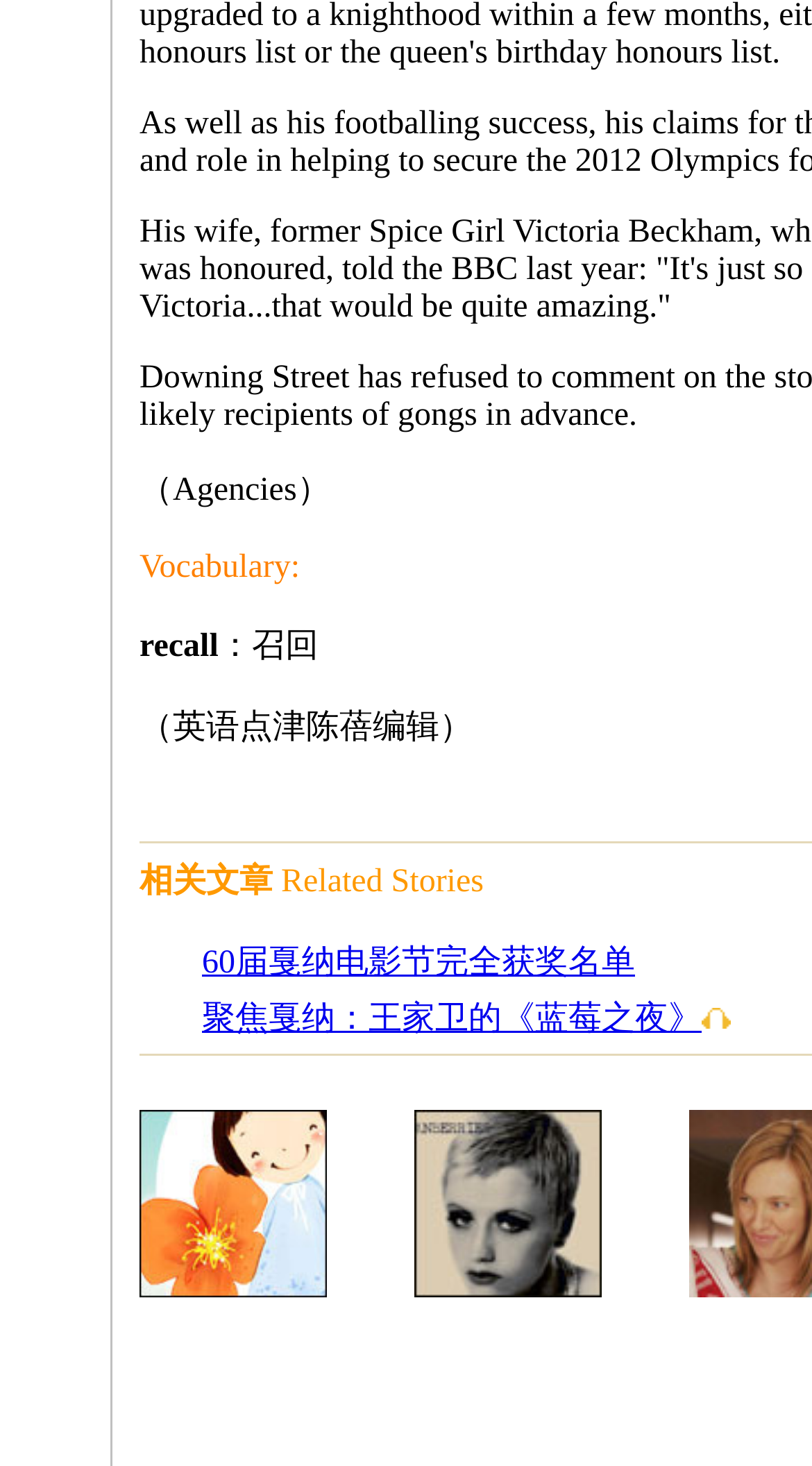How many images are in the first table cell?
Please provide a single word or phrase answer based on the image.

3